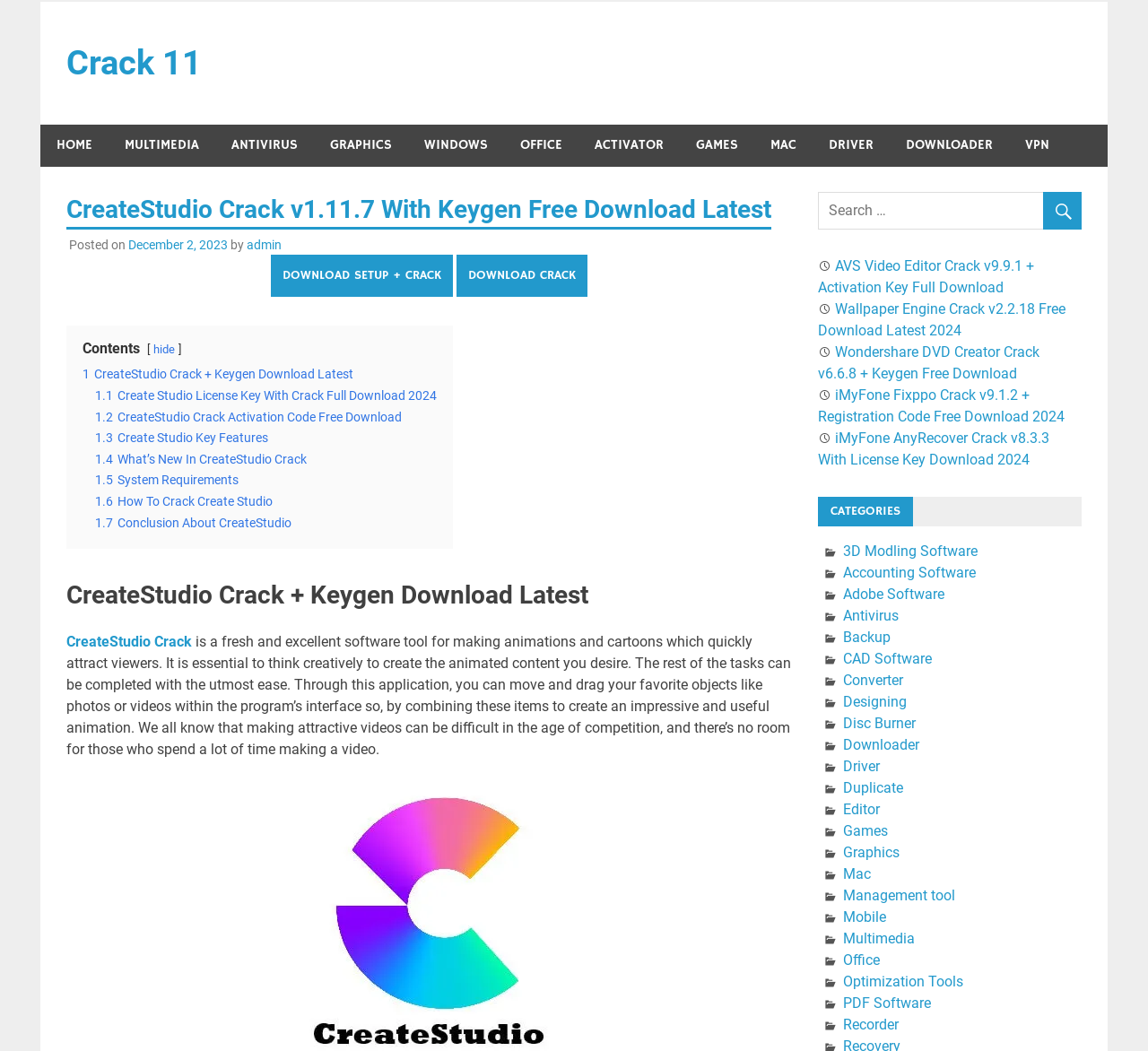Show the bounding box coordinates for the element that needs to be clicked to execute the following instruction: "Search for something". Provide the coordinates in the form of four float numbers between 0 and 1, i.e., [left, top, right, bottom].

[0.712, 0.183, 0.942, 0.219]